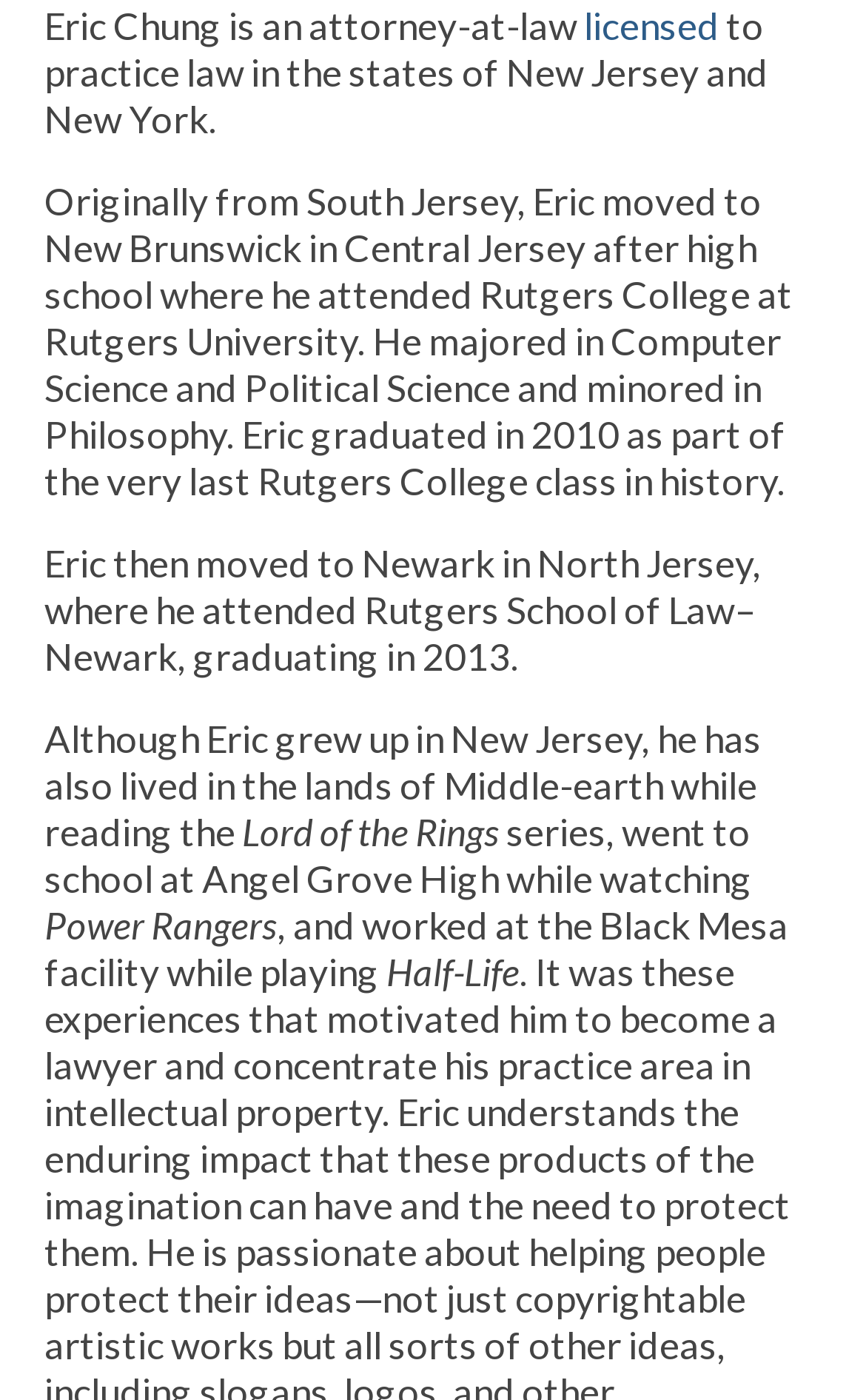Locate the UI element described as follows: "Real estate". Return the bounding box coordinates as four float numbers between 0 and 1 in the order [left, top, right, bottom].

[0.115, 0.228, 0.923, 0.293]